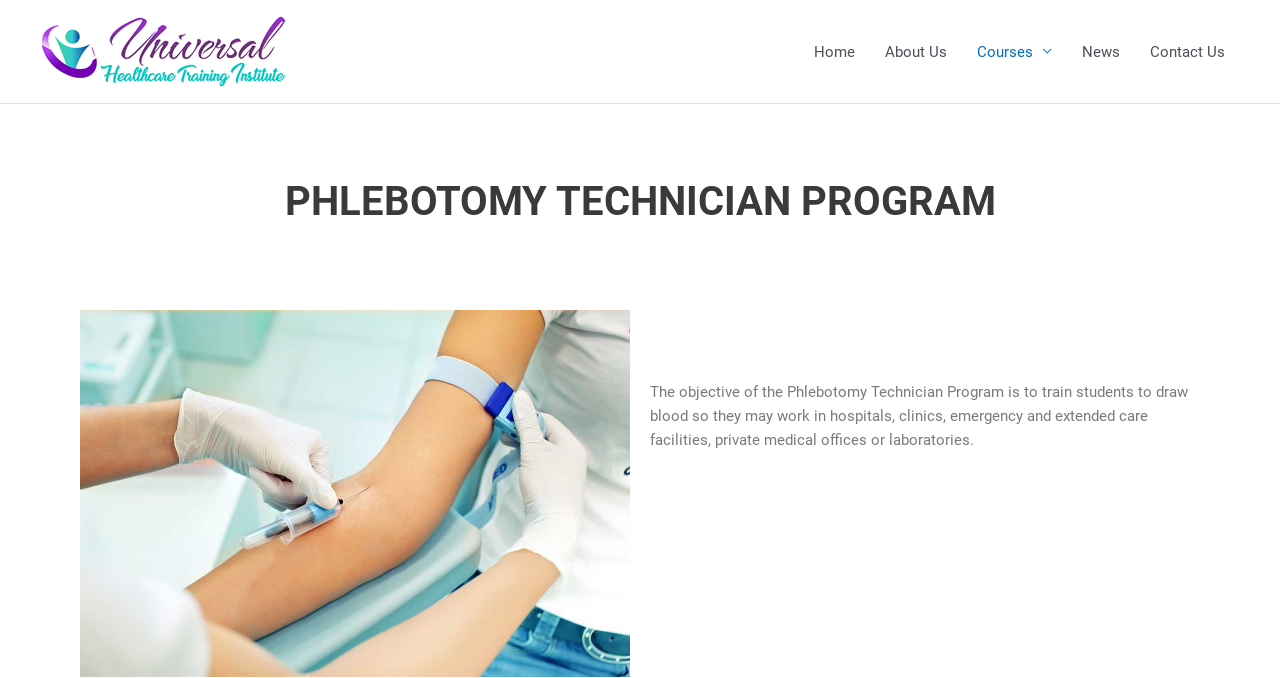Create an in-depth description of the webpage, covering main sections.

The webpage is about the Phlebotomy Technician Program offered by the Universal Healthcare Training Institute. At the top left corner, there is a link to "Healthcare Training Albuquerque" accompanied by a small image with the same name. 

On the top right side, there is a navigation menu with five links: "Home", "About Us", "Courses", "News", and "Contact Us". 

Below the navigation menu, the main content of the webpage begins with a prominent heading "PHLEBOTOMY TECHNICIAN PROGRAM" in the top center. 

Underneath the heading, there is a large image related to the phlebotomy technician program, taking up most of the width of the page. 

Below the image, a paragraph of text explains the objective of the Phlebotomy Technician Program, which is to train students to draw blood for various medical settings.